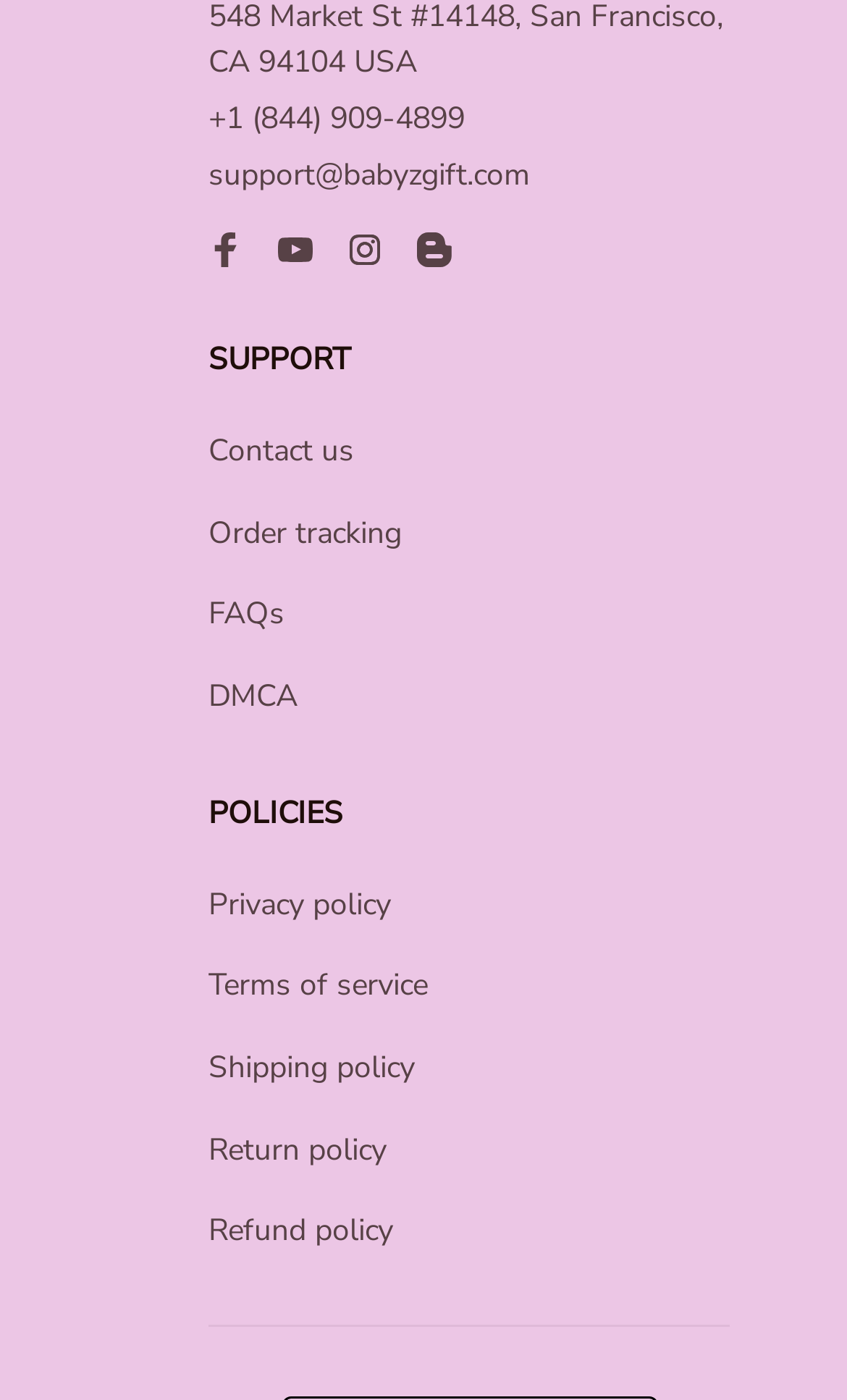Highlight the bounding box coordinates of the region I should click on to meet the following instruction: "read privacy policy".

[0.246, 0.629, 0.462, 0.663]